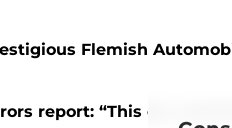Generate an elaborate caption for the image.

The image captures a section of text highlighting the prestigious Flemish Automobile Club's recognition of the BYD ATTO 3. It presents a compelling statement from the jurors, declaring, "This car outshines all European competitors." This accolade emphasizes the vehicle's superiority in various aspects, reinforcing its status as a leading electric family car. The context suggests that the BYD ATTO 3 has been awarded for its exceptional design, safety features, technology, and efficiency, making it a formidable choice within its category.